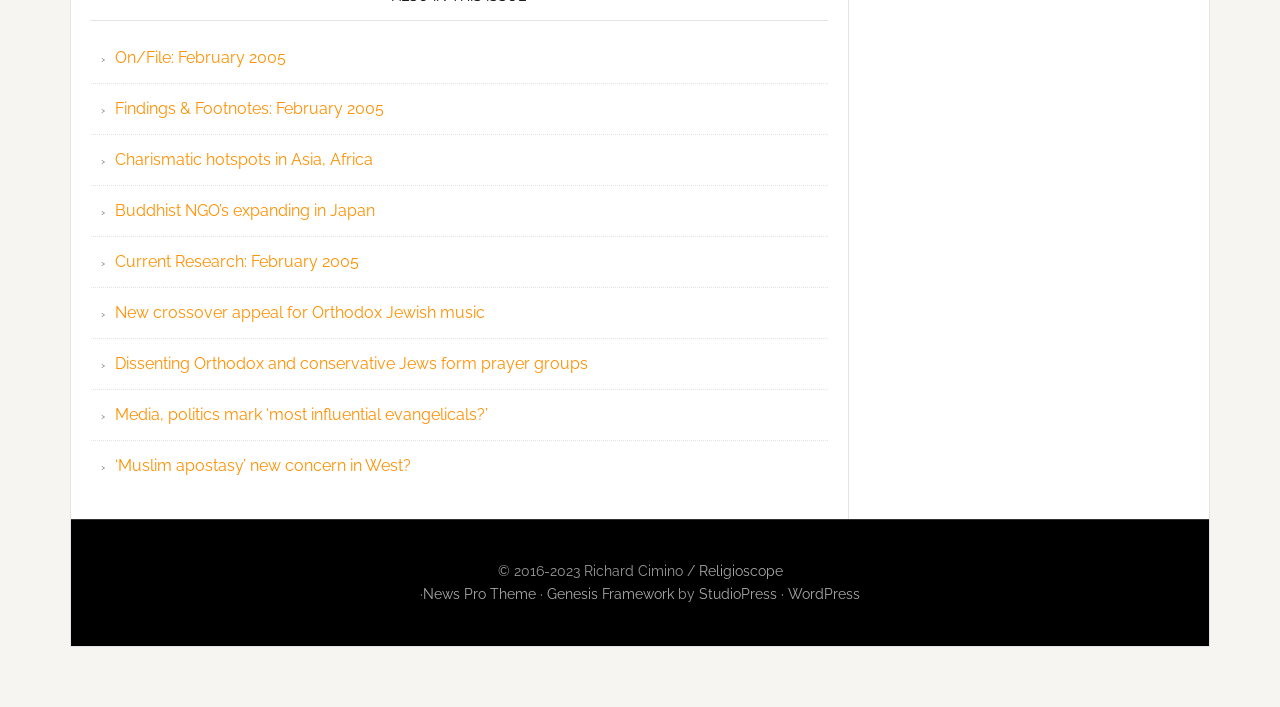Find the bounding box coordinates for the area that should be clicked to accomplish the instruction: "View February 2005 findings".

[0.09, 0.14, 0.3, 0.167]